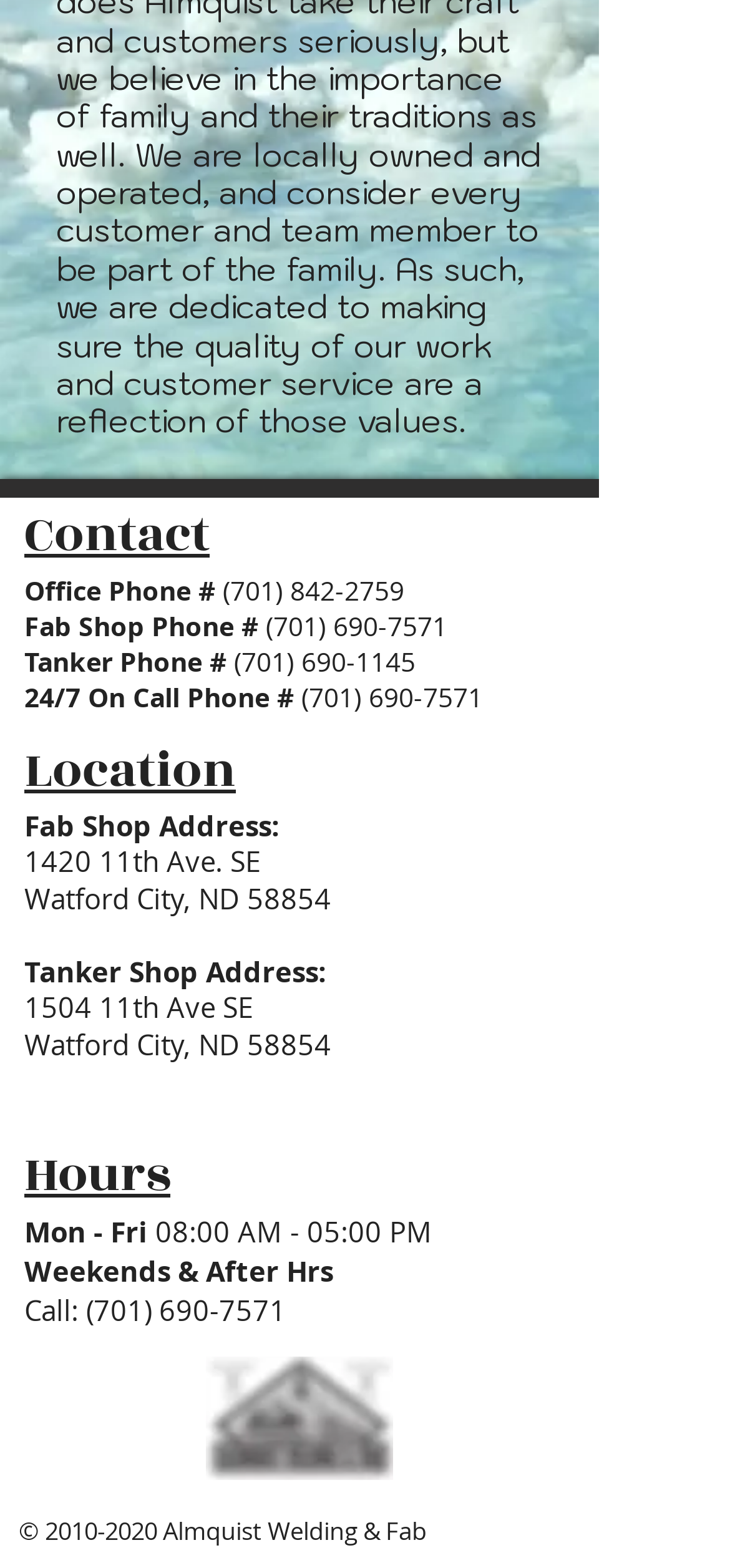Predict the bounding box for the UI component with the following description: "2010-2020".

[0.062, 0.965, 0.215, 0.987]